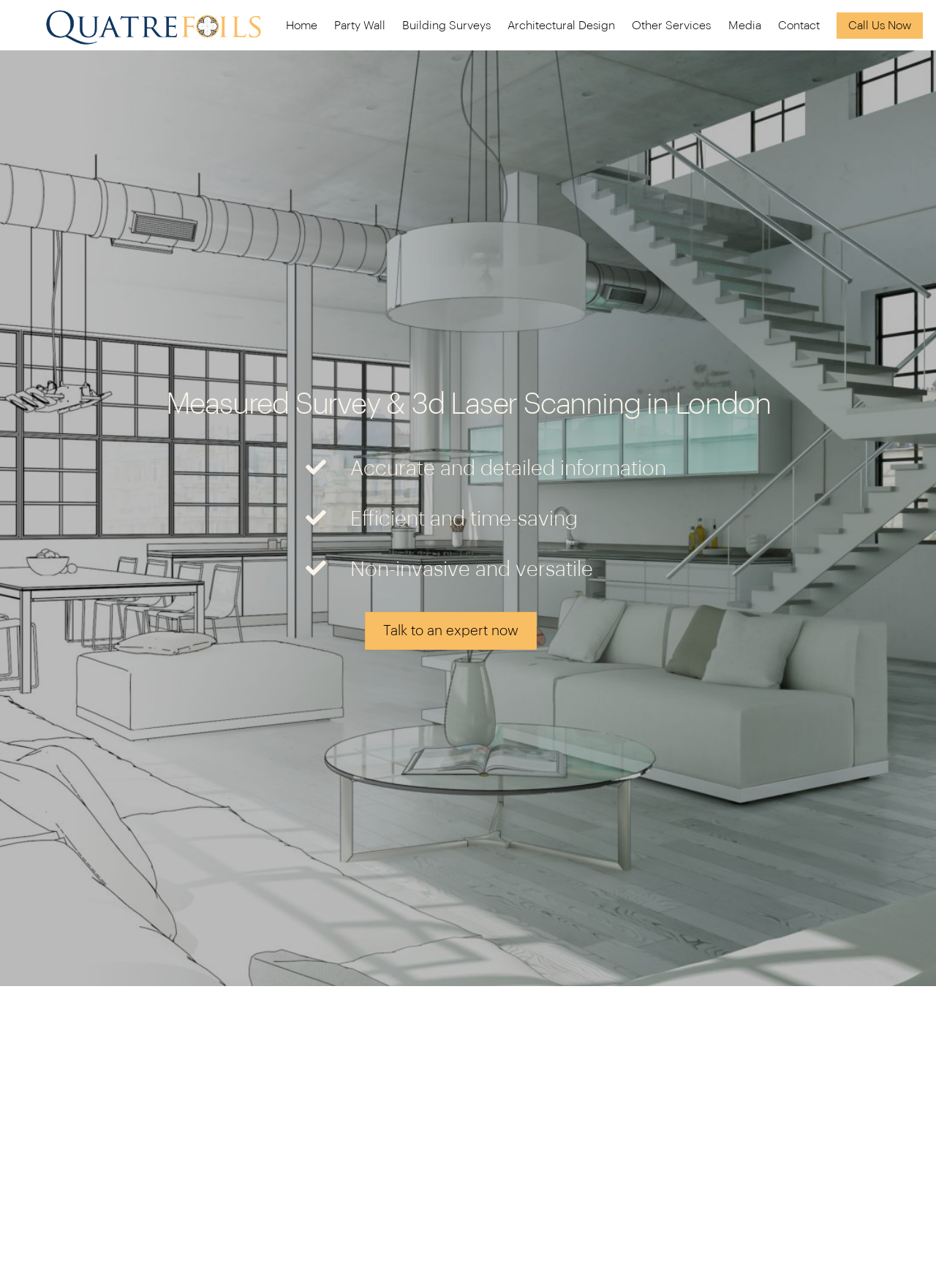Describe the entire webpage, focusing on both content and design.

The webpage is about QuatreFoils Chartered Surveyors, a company that provides measured survey and 3D laser scanning services in London. At the top left corner, there is a logo of the company, accompanied by a link to the homepage. 

Below the logo, there is a navigation menu with seven links: Home, Party Wall, Building Surveys, Architectural Design, Other Services, Media, and Contact. These links are aligned horizontally and take up the top section of the page.

The main content of the page is divided into two sections. On the left side, there is a heading that reads "Measured Survey & 3d Laser Scanning in London". Below the heading, there are three paragraphs of text that describe the benefits of the company's services, including accurate and detailed information, efficient and time-saving, and non-invasive and versatile.

On the right side of the page, there is a call-to-action link that reads "Talk to an expert now". This link is positioned below the navigation menu and above the main content. 

At the bottom right corner of the page, there is a "Back To Top" link, which allows users to quickly navigate back to the top of the page.